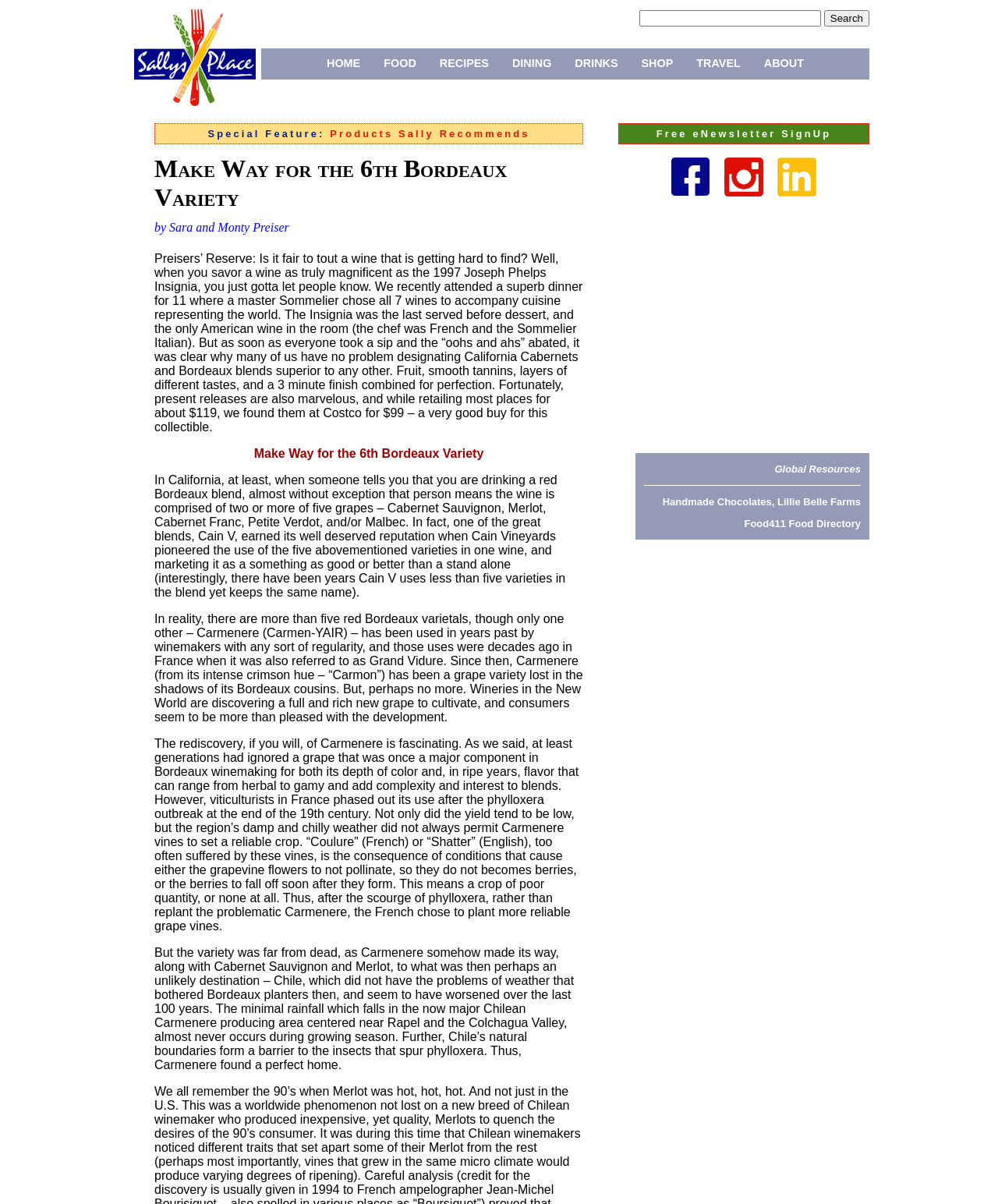Please provide a one-word or phrase answer to the question: 
What is the text of the first link on the webpage?

Sally's Place